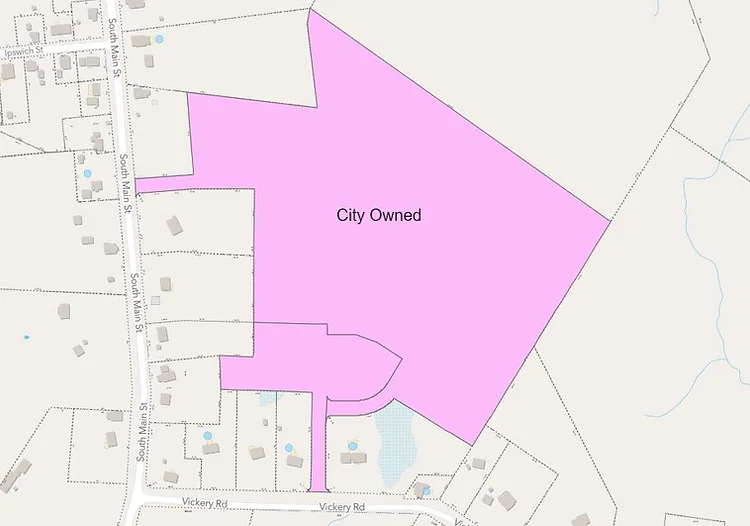What is the purpose of the map?
We need a detailed and exhaustive answer to the question. Please elaborate.

The map is crucial for understanding local land use and conservation efforts, such as those referenced by the Androscoggin Land Trust in their initiatives to promote interconnected greenways and open spaces, illustrating the broader vision for responsible land management and environmental stewardship in the area.